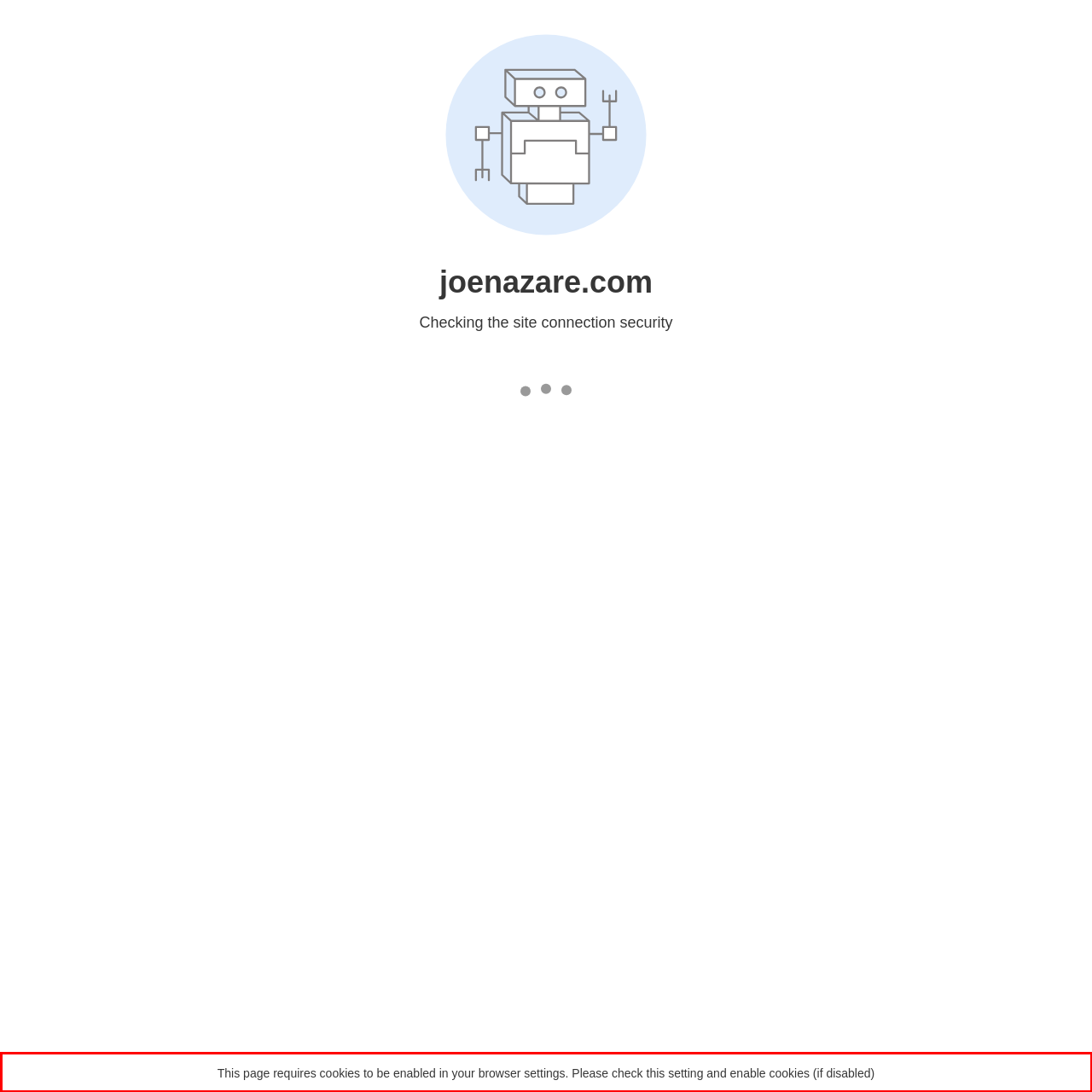Examine the webpage screenshot and use OCR to recognize and output the text within the red bounding box.

This page requires cookies to be enabled in your browser settings. Please check this setting and enable cookies (if disabled)